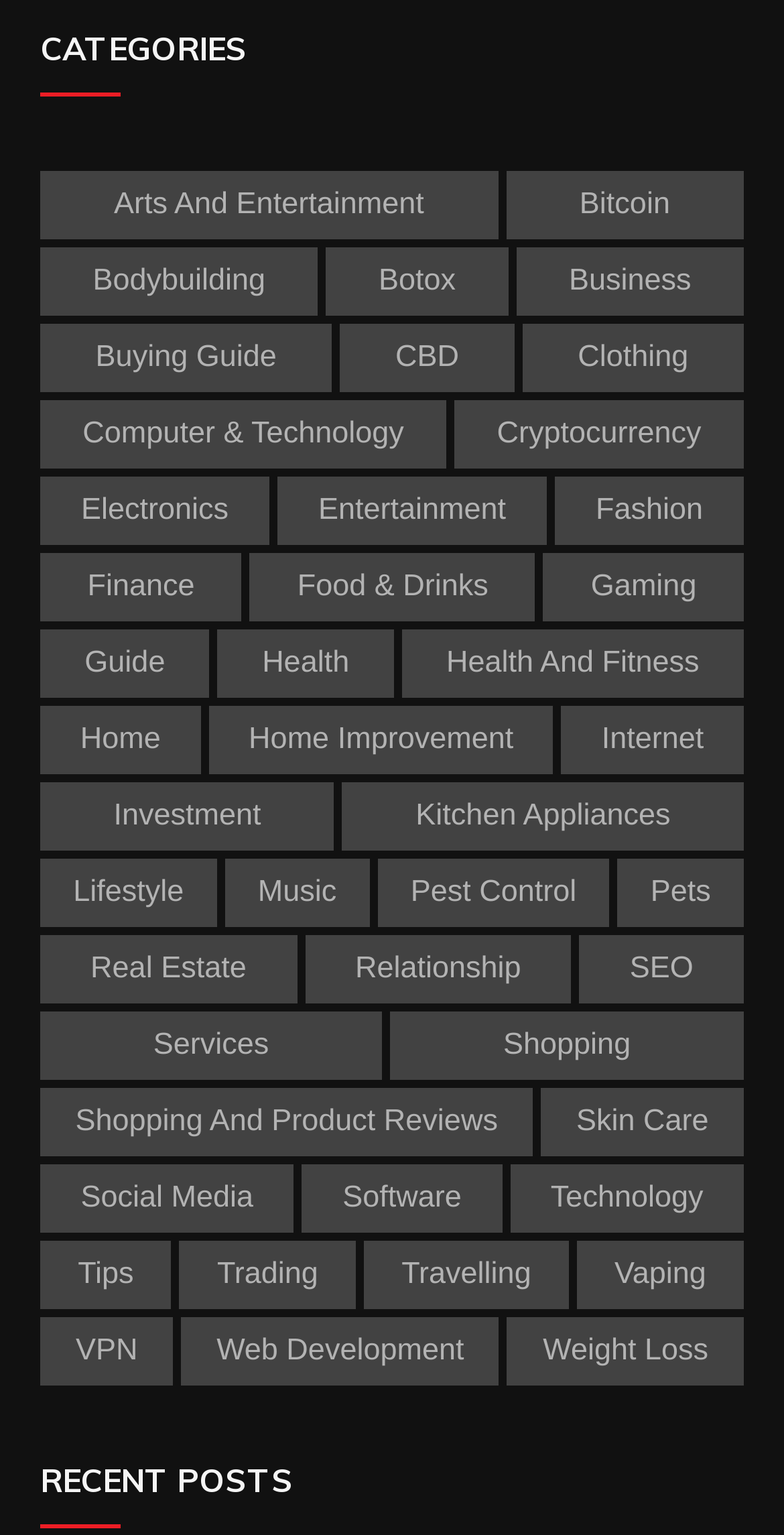Locate the bounding box coordinates of the clickable area needed to fulfill the instruction: "Learn about Web development".

[0.231, 0.858, 0.637, 0.902]